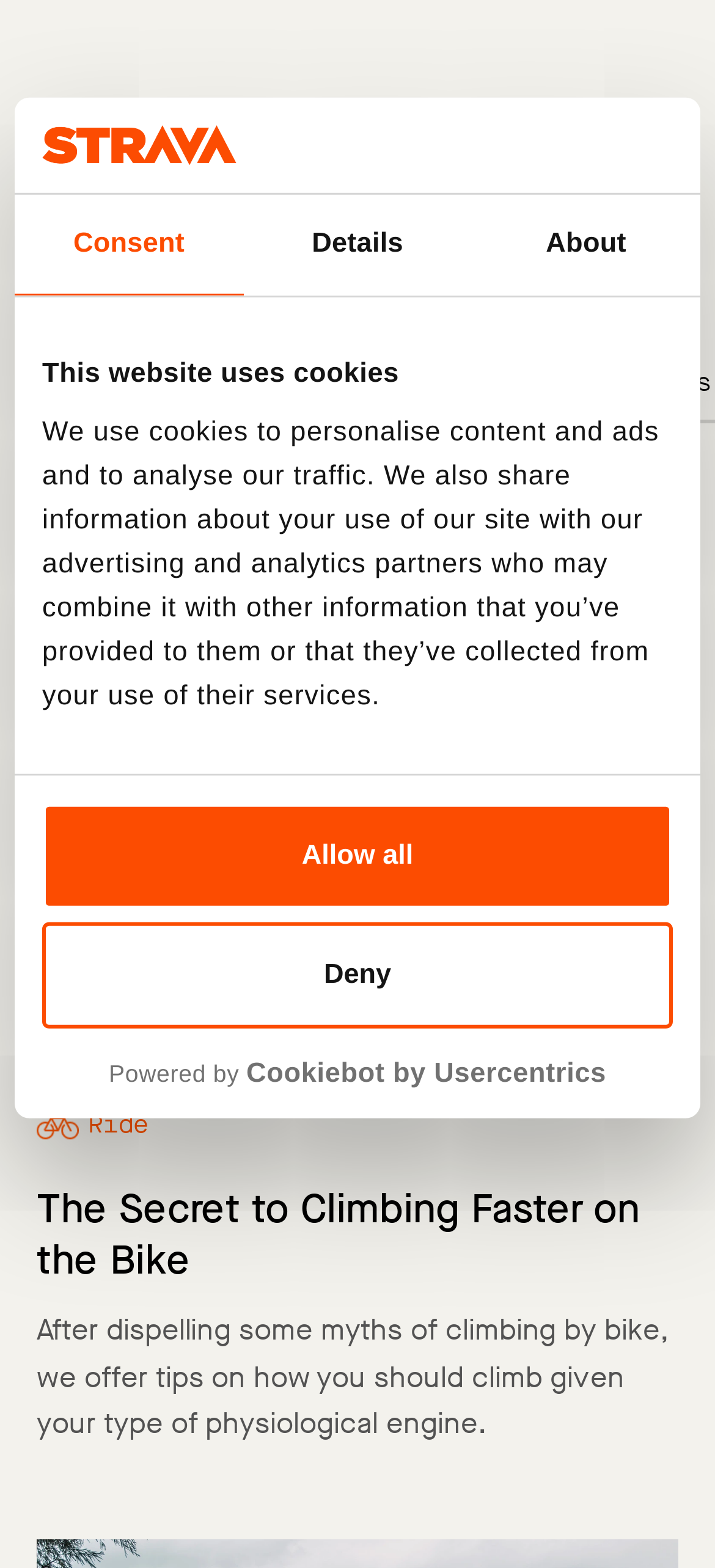Please identify the coordinates of the bounding box for the clickable region that will accomplish this instruction: "View all articles".

[0.051, 0.235, 0.305, 0.254]